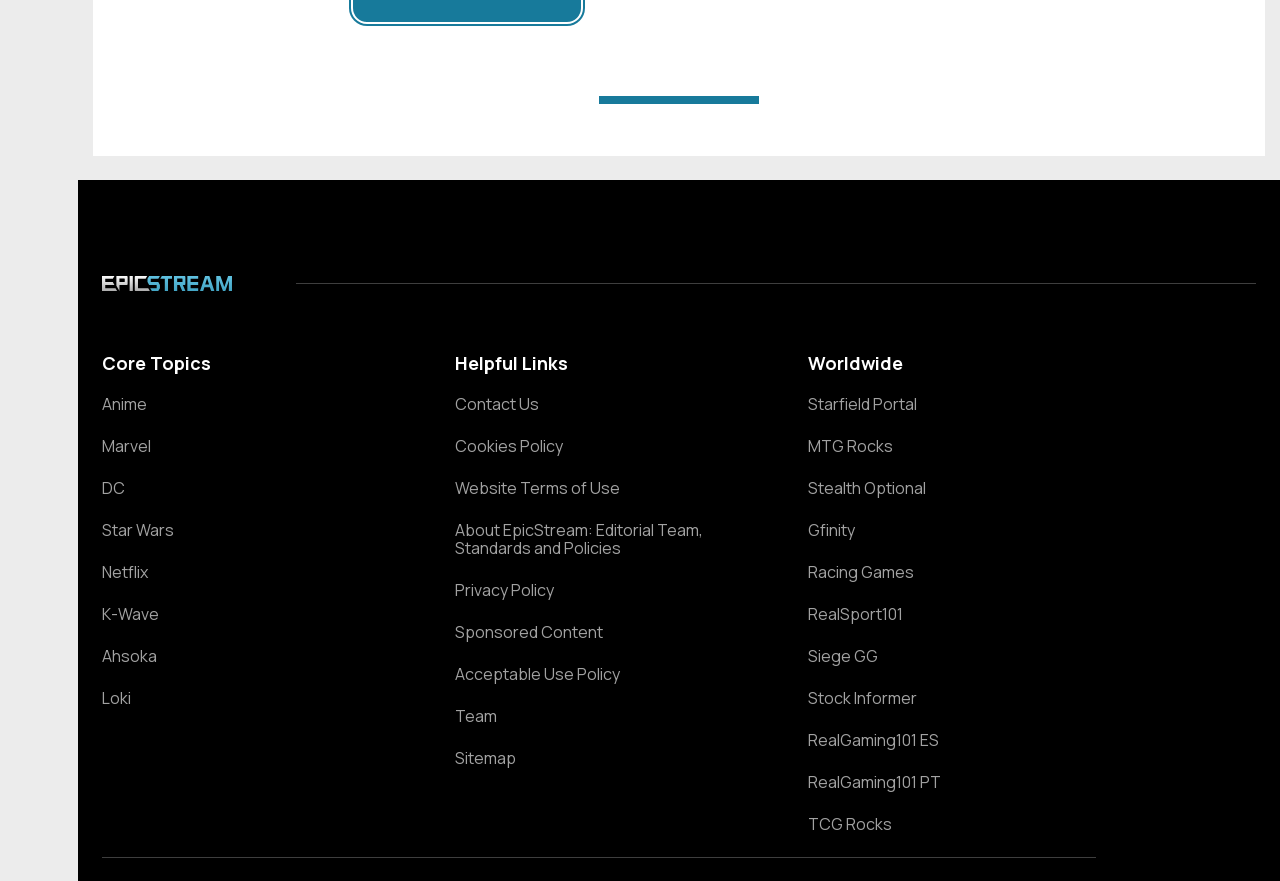Please specify the bounding box coordinates of the clickable region to carry out the following instruction: "Click on Anime". The coordinates should be four float numbers between 0 and 1, in the format [left, top, right, bottom].

[0.08, 0.485, 0.318, 0.505]